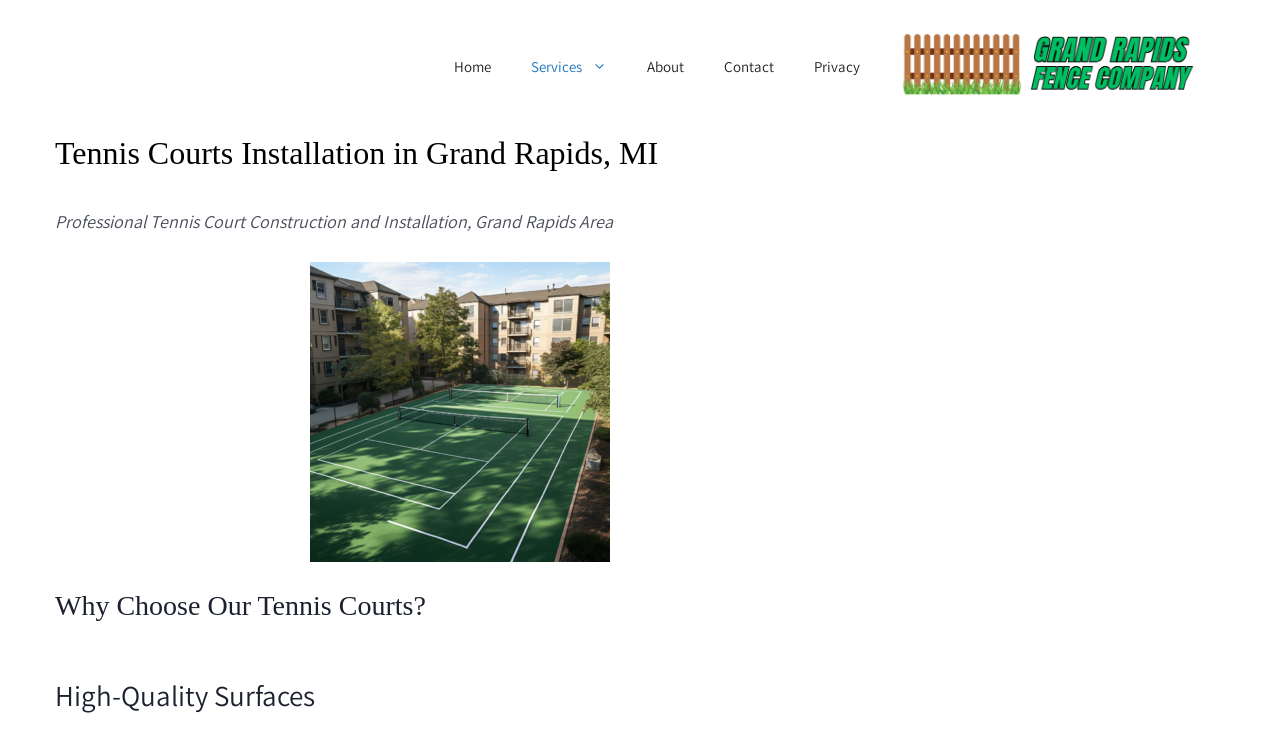Please answer the following question using a single word or phrase: 
What is the company's name?

Grand Rapids Fence Company